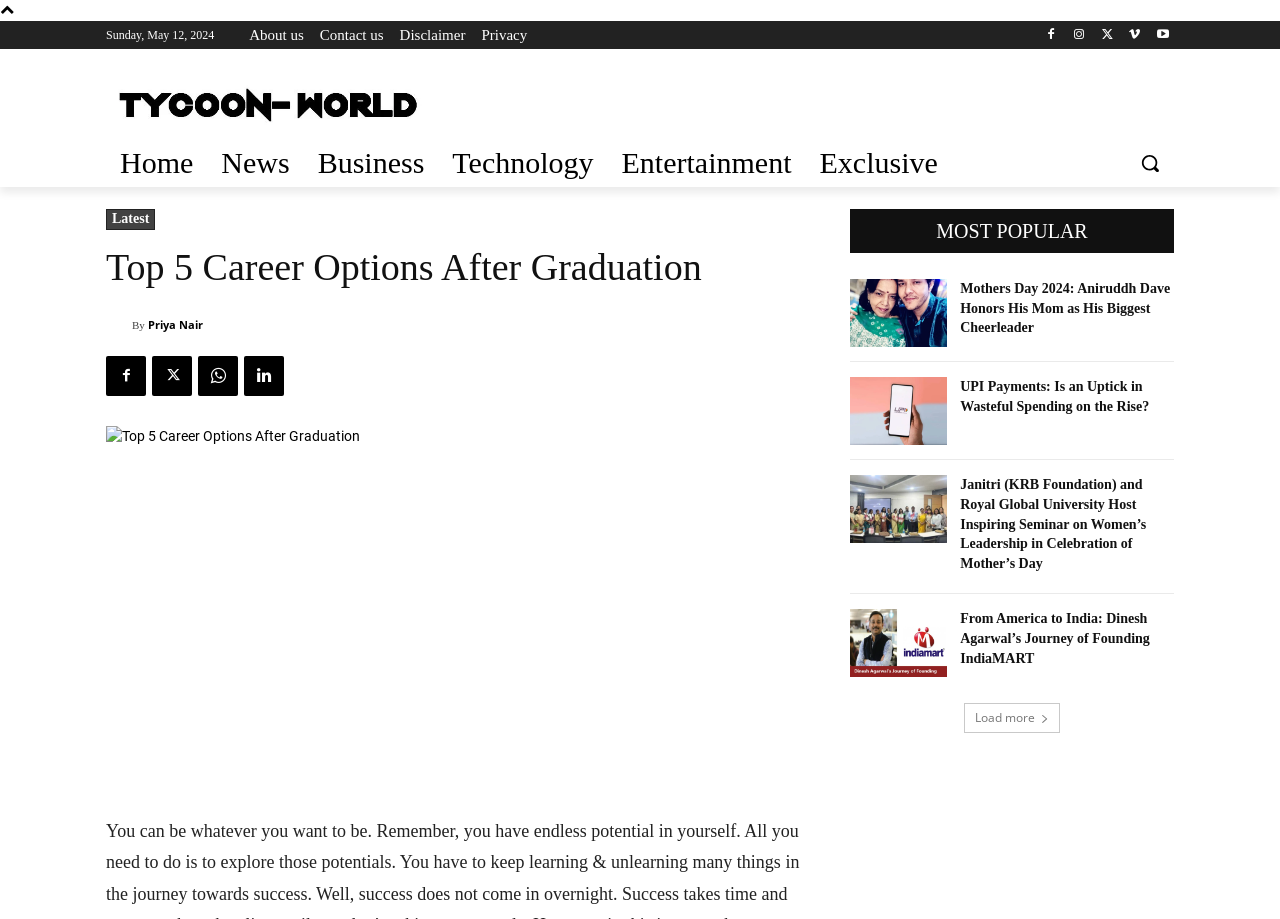Identify the coordinates of the bounding box for the element that must be clicked to accomplish the instruction: "Enter your name".

None